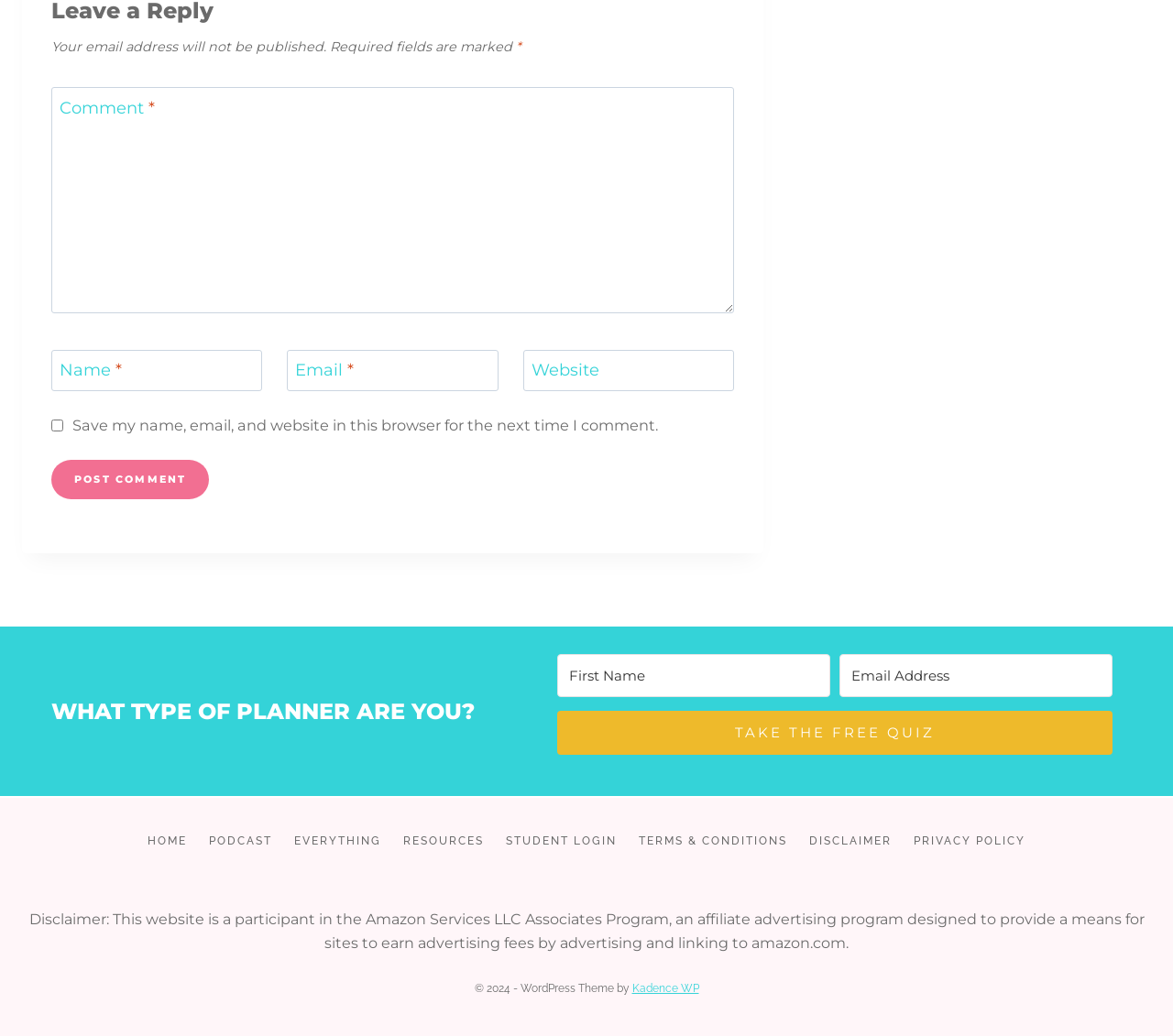What is the purpose of the 'TAKE THE FREE QUIZ' button?
Kindly offer a comprehensive and detailed response to the question.

I analyzed the context of the 'TAKE THE FREE QUIZ' button and found that it is related to a quiz. Therefore, the purpose of this button is to take a quiz.